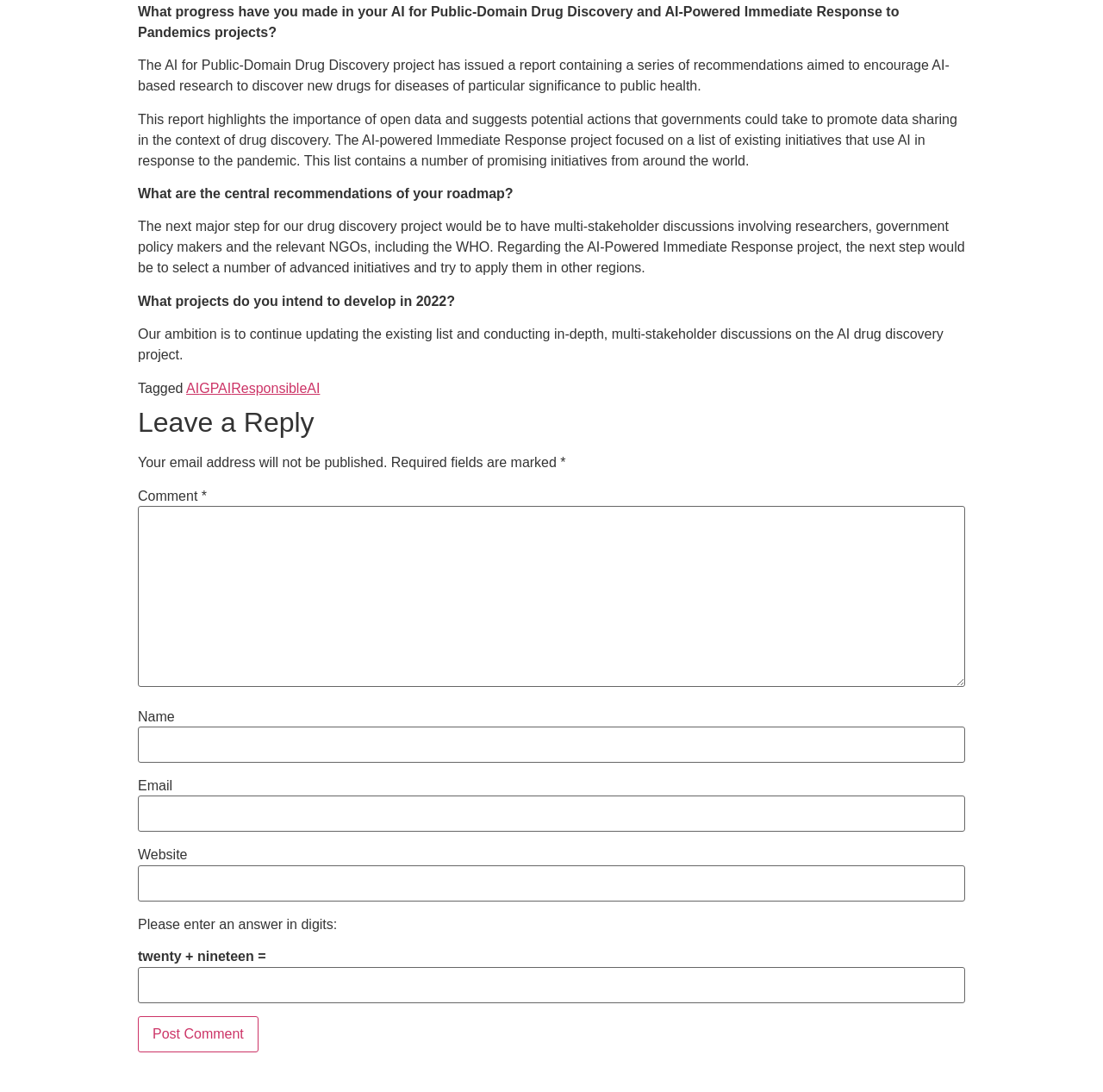Determine the bounding box coordinates of the UI element that matches the following description: "parent_node: Email aria-describedby="email-notes" name="email"". The coordinates should be four float numbers between 0 and 1 in the format [left, top, right, bottom].

[0.125, 0.729, 0.875, 0.762]